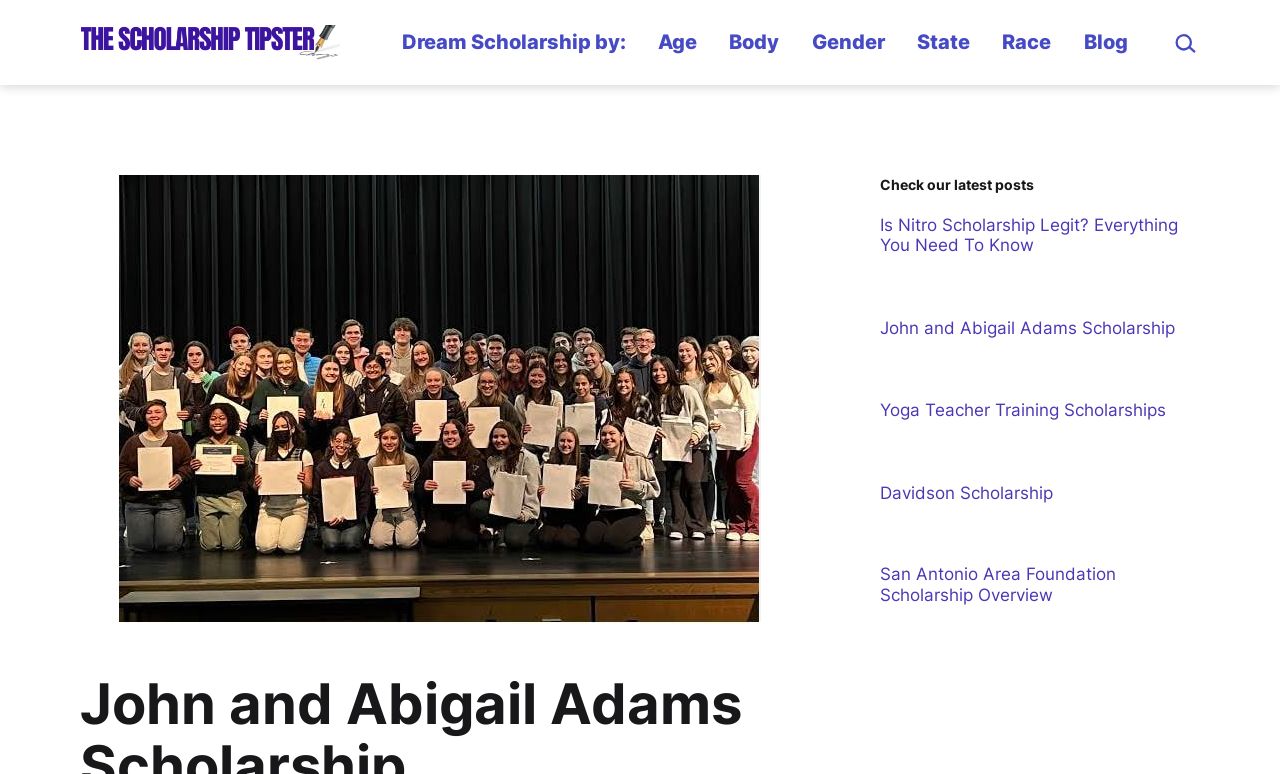Identify the bounding box coordinates of the region I need to click to complete this instruction: "Check the latest posts".

[0.688, 0.227, 0.938, 0.252]